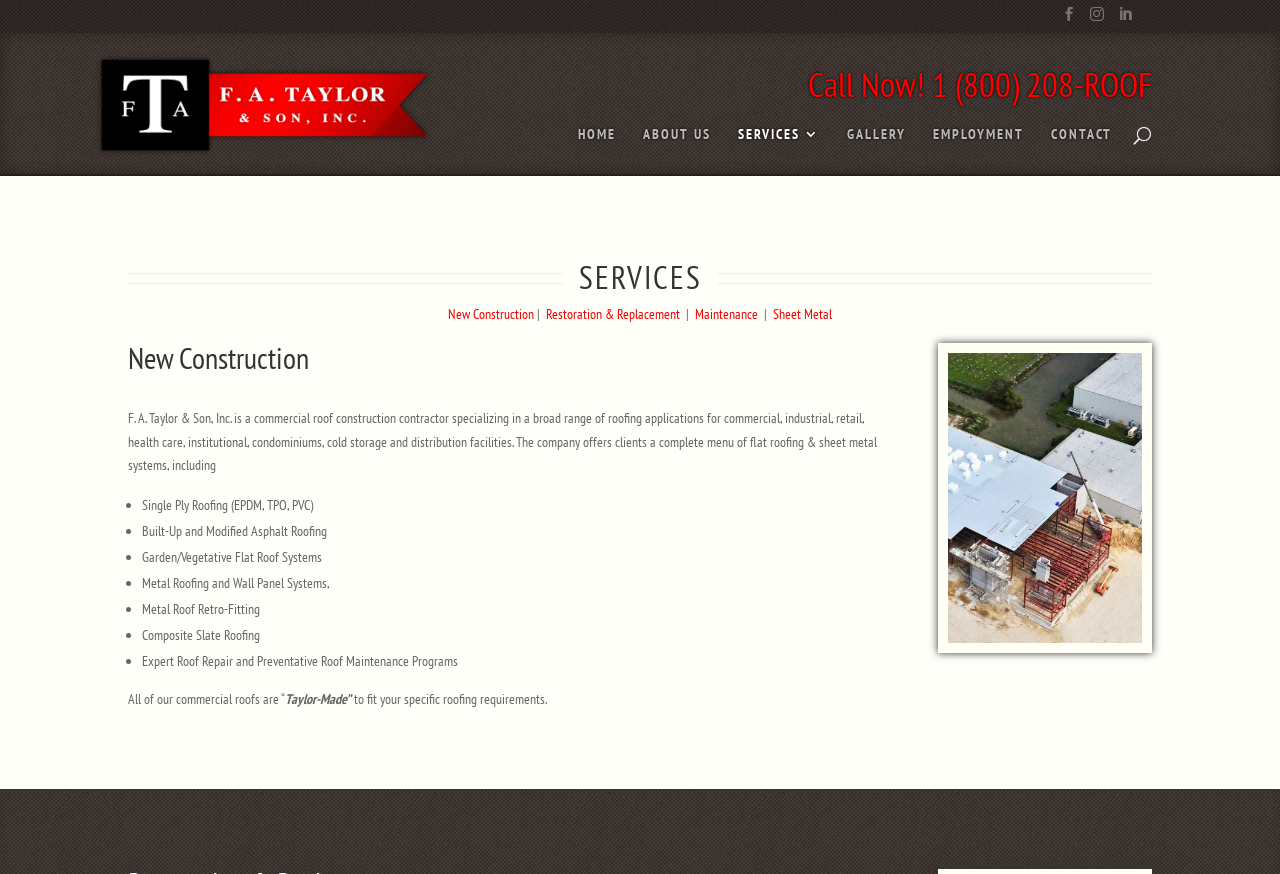Identify the bounding box coordinates of the element that should be clicked to fulfill this task: "Click the 'HOME' link". The coordinates should be provided as four float numbers between 0 and 1, i.e., [left, top, right, bottom].

[0.452, 0.145, 0.481, 0.199]